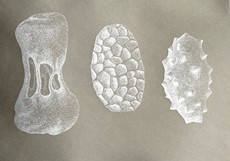How many distinct shapes are featured in the artwork?
Please respond to the question with a detailed and thorough explanation.

The caption describes the artwork as showcasing 'three distinct shapes', each with unique textures and outlines, which implies that there are exactly three shapes in the image.